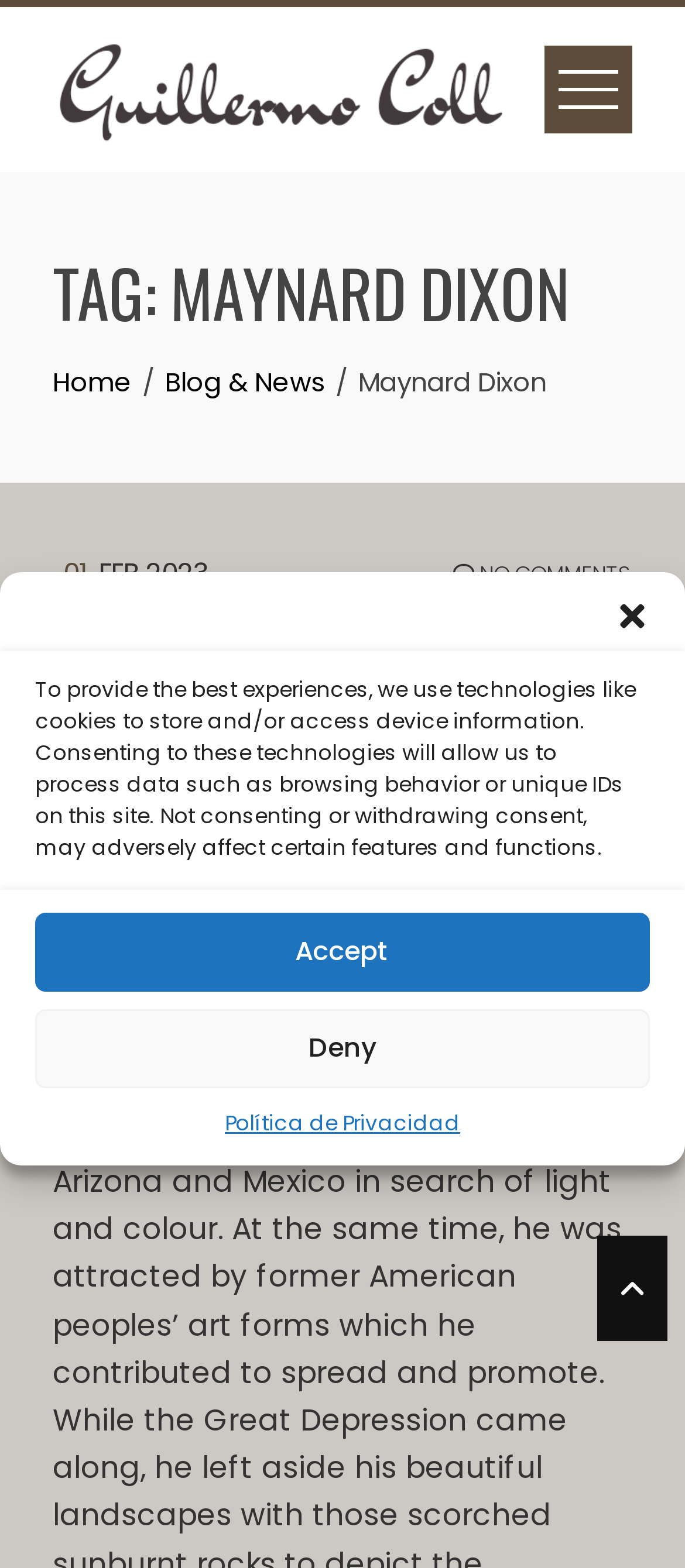Point out the bounding box coordinates of the section to click in order to follow this instruction: "Click the Guillermo Coll link".

[0.077, 0.042, 0.744, 0.069]